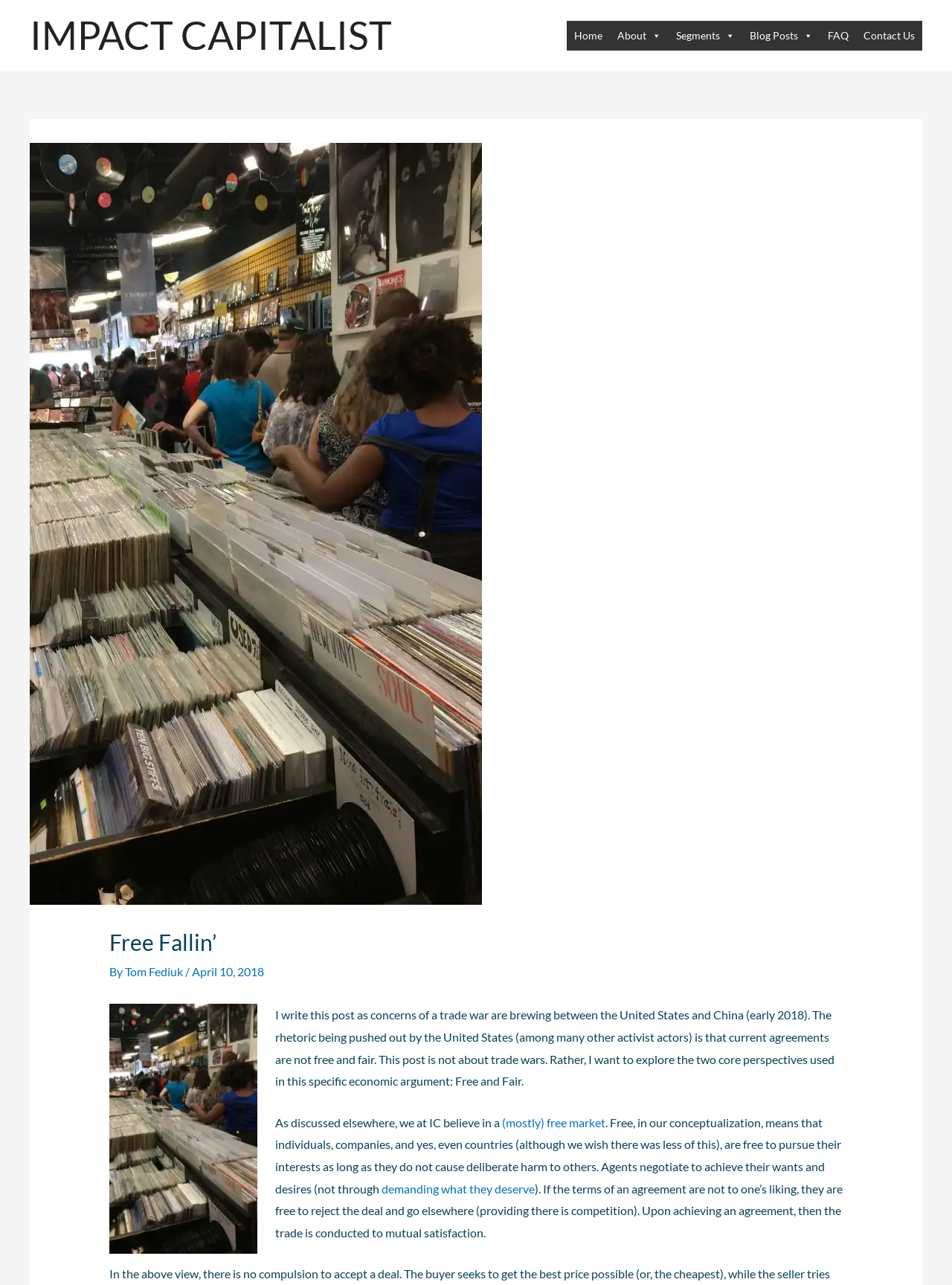What is the concept of 'free' in the context of the post?
Answer the question with a thorough and detailed explanation.

I found the answer by reading the paragraph that starts with 'As discussed elsewhere, we at IC believe in a...', where it explains that 'free' means individuals are free to pursue their interests as long as they do not cause deliberate harm to others.